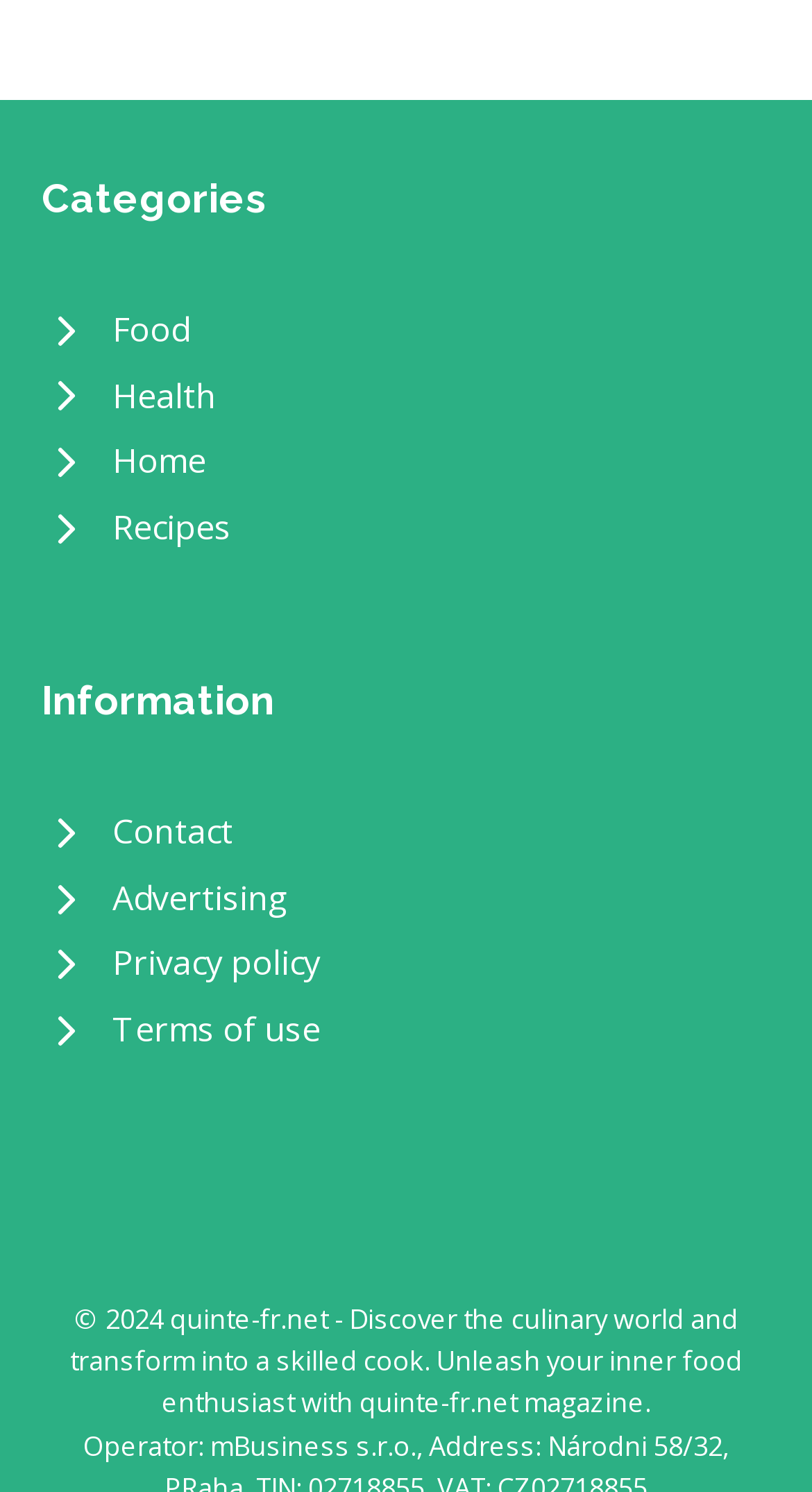Determine the bounding box coordinates for the UI element matching this description: "Privacy policy".

[0.051, 0.624, 0.949, 0.669]